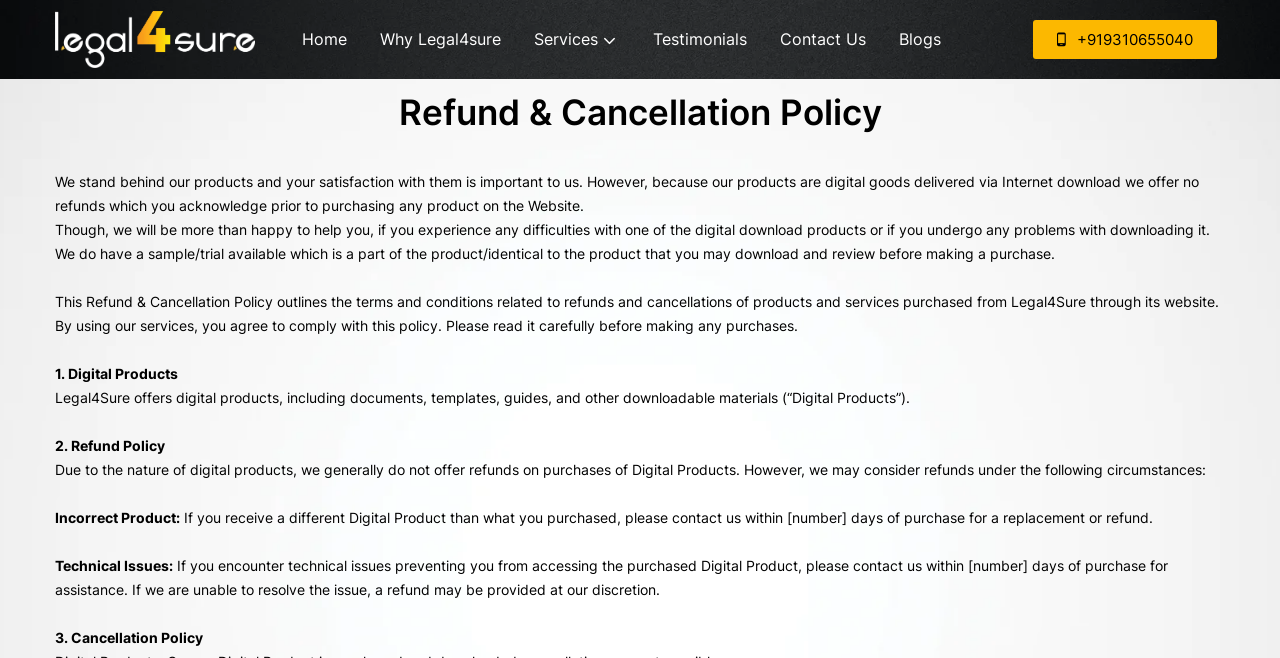Please provide the main heading of the webpage content.

Refund & Cancellation Policy